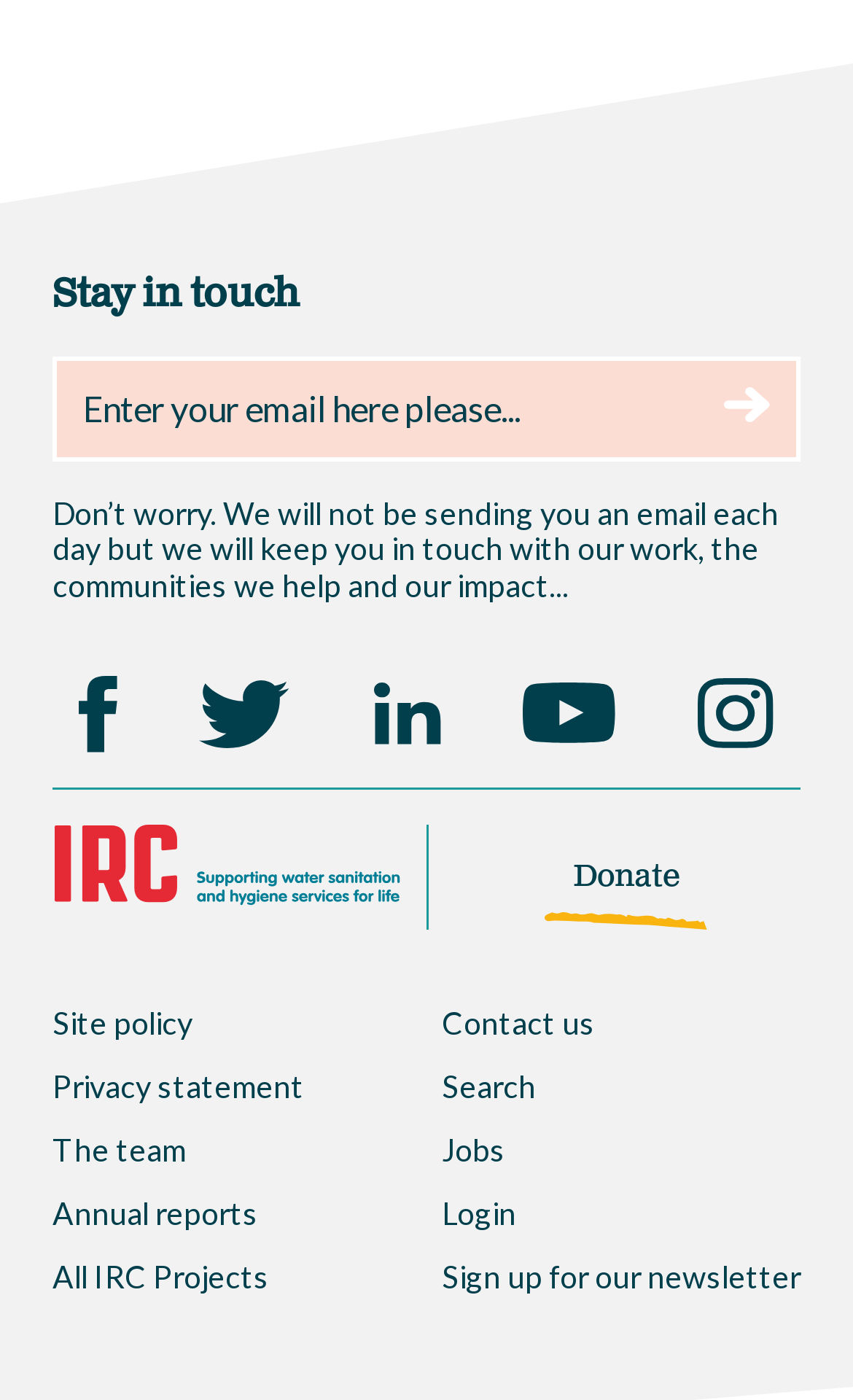Answer this question in one word or a short phrase: What is the second link in the bottom section?

Search